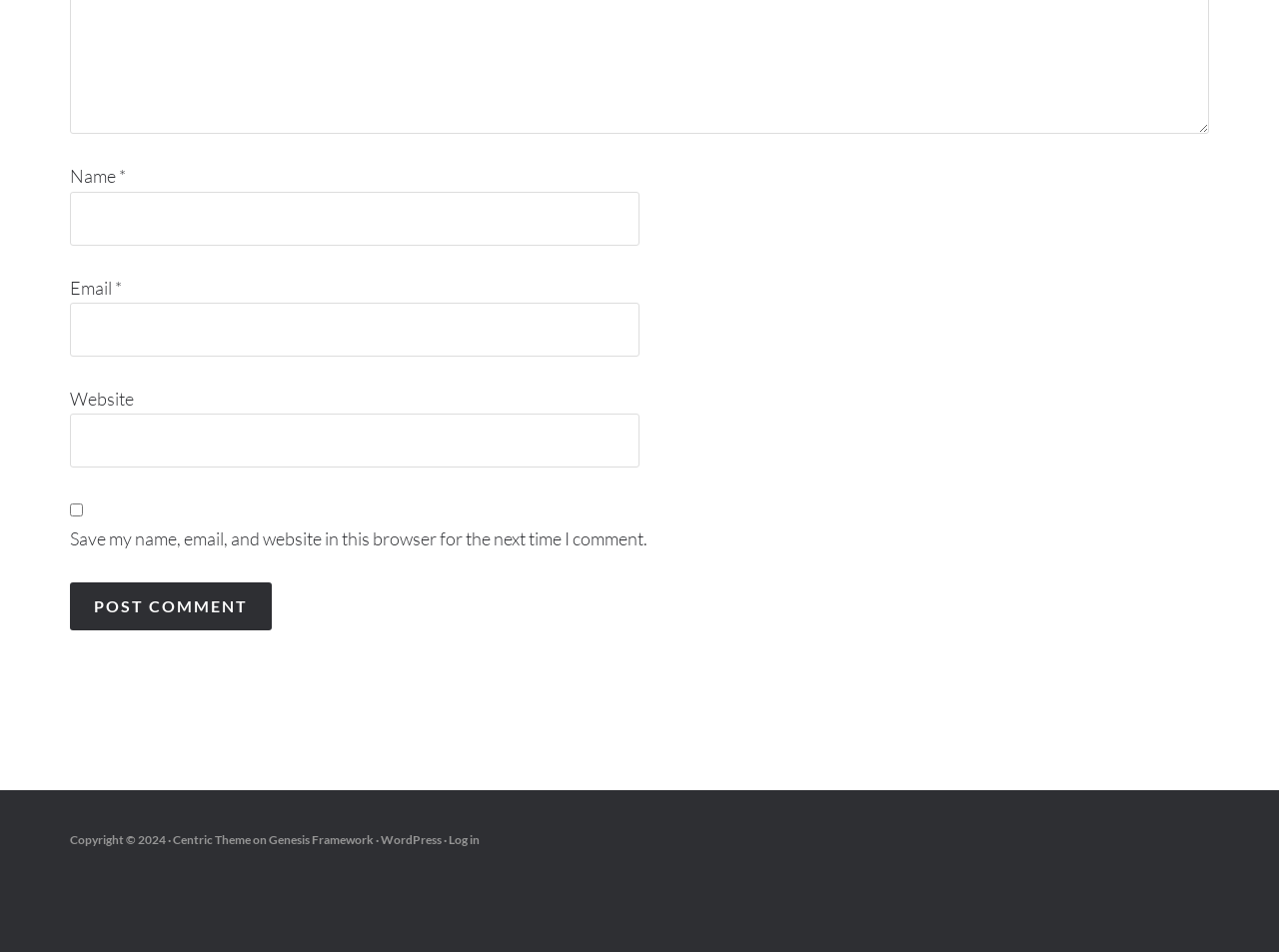Predict the bounding box coordinates of the area that should be clicked to accomplish the following instruction: "Click the Post Comment button". The bounding box coordinates should consist of four float numbers between 0 and 1, i.e., [left, top, right, bottom].

[0.055, 0.611, 0.212, 0.662]